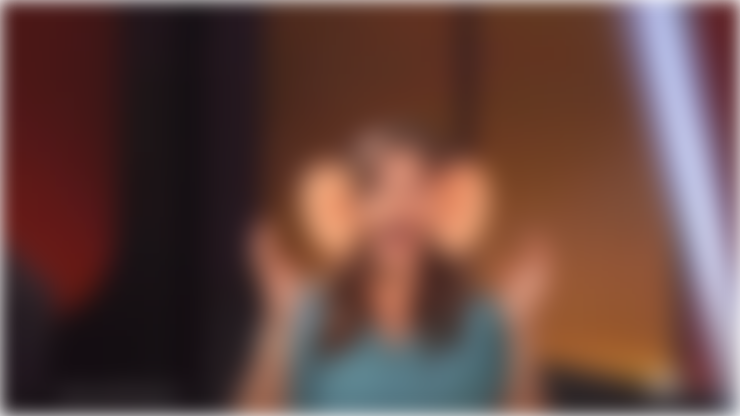Give a one-word or short phrase answer to this question: 
What is the main topic of discussion?

Audio content accessibility